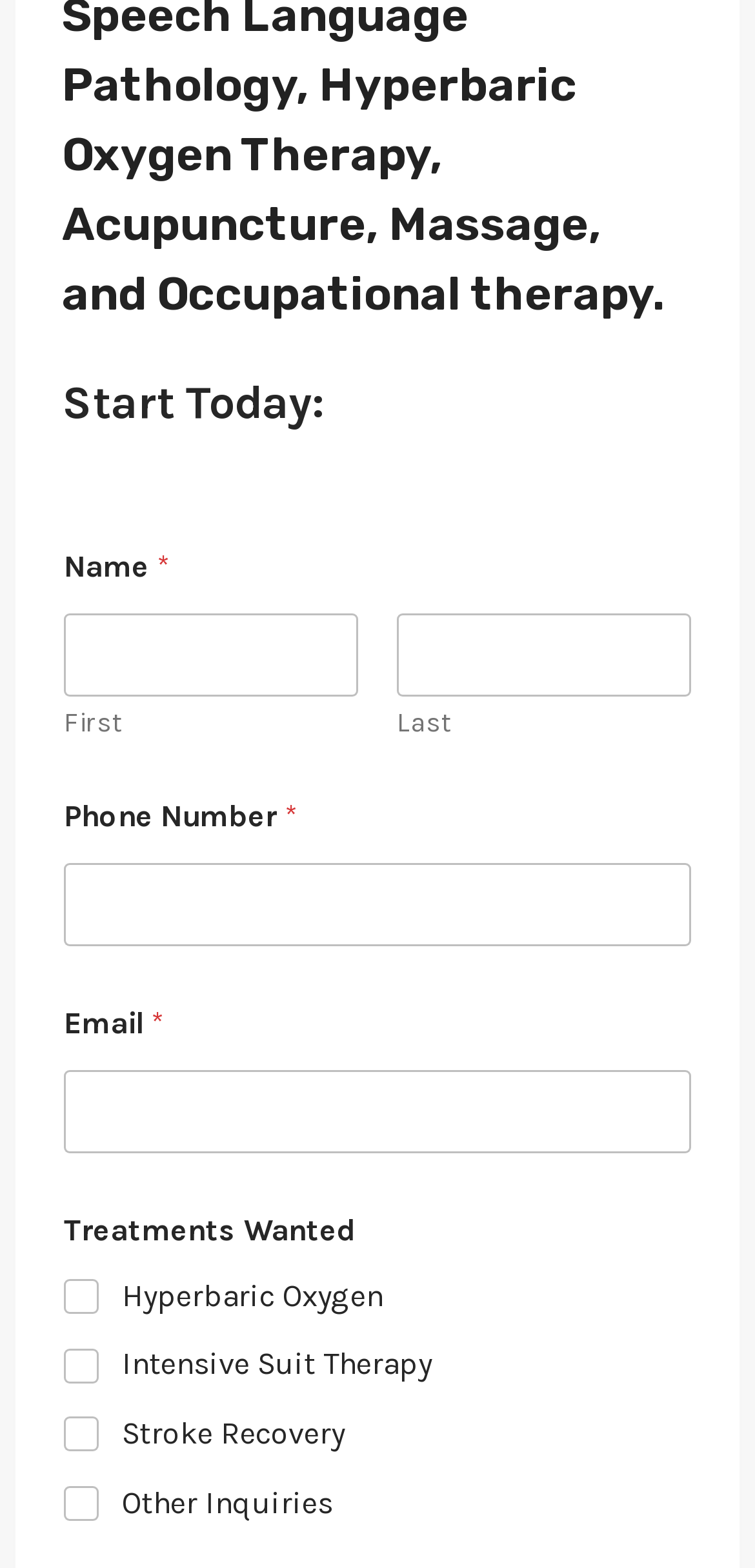Highlight the bounding box coordinates of the element that should be clicked to carry out the following instruction: "Type email address". The coordinates must be given as four float numbers ranging from 0 to 1, i.e., [left, top, right, bottom].

[0.085, 0.682, 0.915, 0.735]